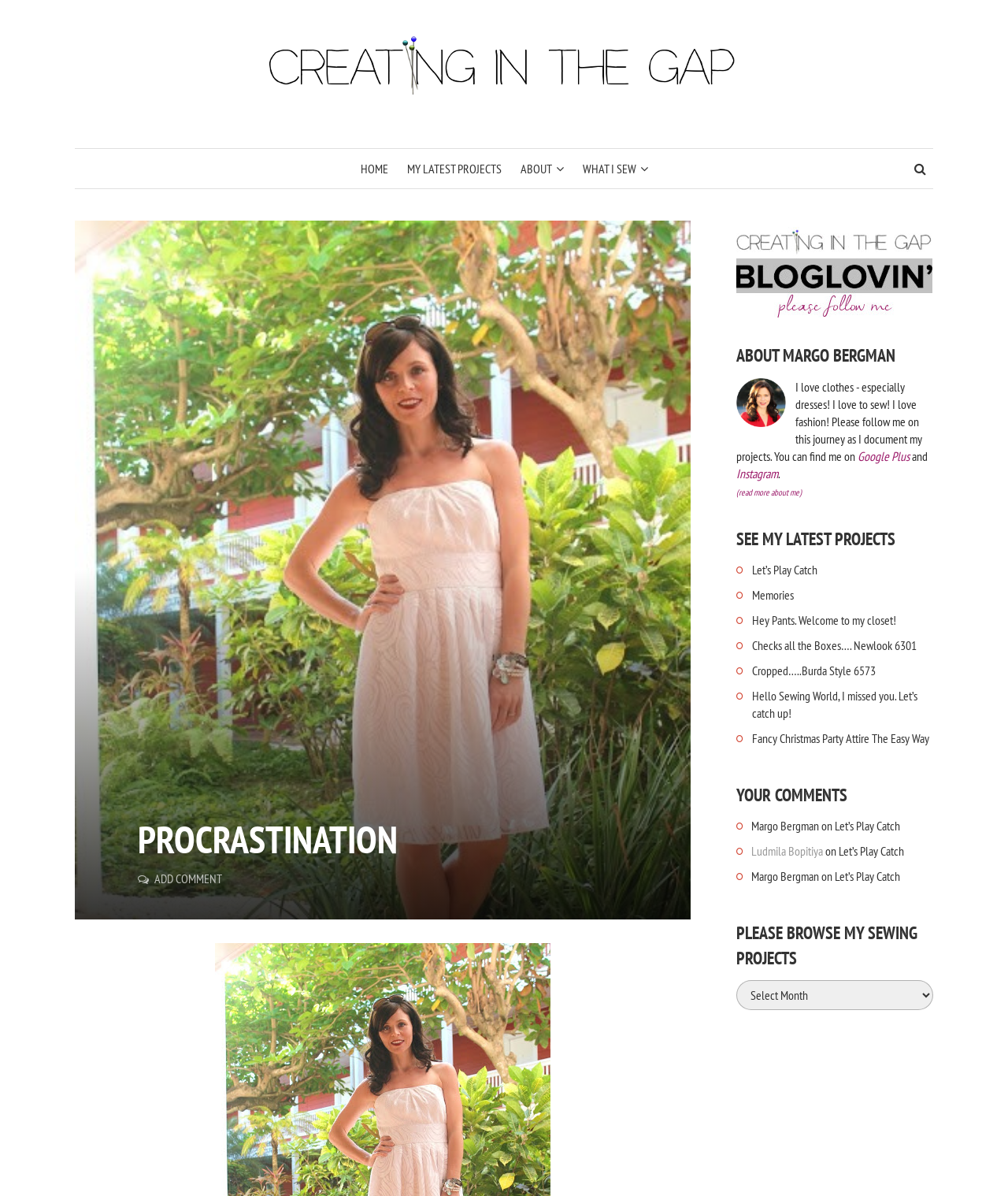Please indicate the bounding box coordinates of the element's region to be clicked to achieve the instruction: "Browse sewing projects". Provide the coordinates as four float numbers between 0 and 1, i.e., [left, top, right, bottom].

[0.73, 0.819, 0.926, 0.845]